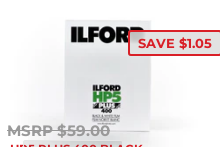Generate an in-depth description of the image you see.

The image showcases the packaging of ILFORD HP5 PLUS 400, a popular black and white film known for its versatility in various shooting conditions. The design features the prominent ILFORD logo at the top, while the film name and specifications are displayed centrally in a striking green and black font, emphasizing its high ISO sensitivity of 400. Below the product name, there’s a clear indication of the MSRP, listed at $59.00. A bright red label overlays the image, announcing a saving of $1.05, indicating a special sale price of $57.95. This film is ideal for photographers looking to capture both indoor and outdoor scenes with excellent tonal range and contrast.